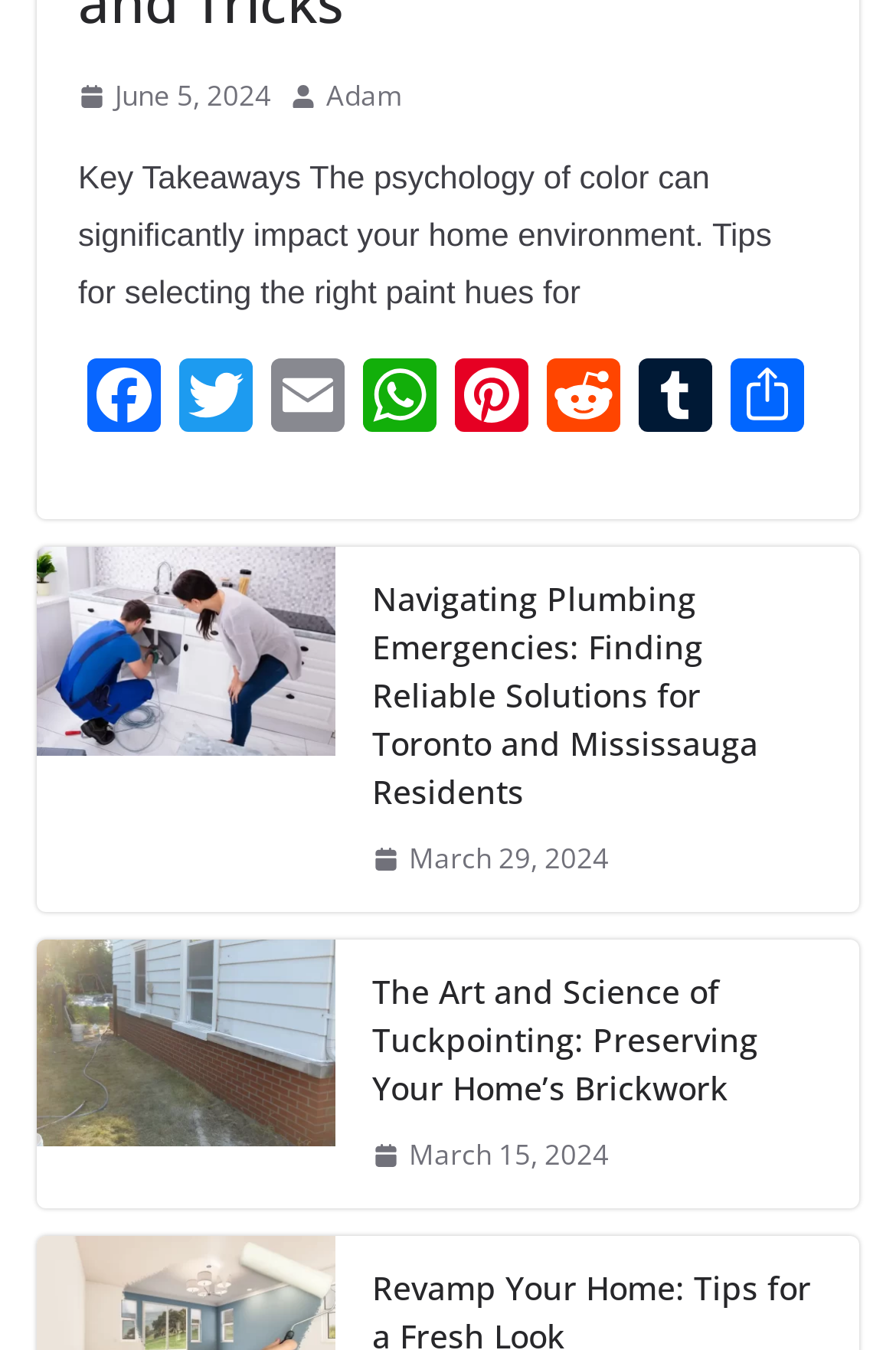Using the information shown in the image, answer the question with as much detail as possible: What is the topic of the third article?

The third article has a heading 'The Art and Science of Tuckpointing: Preserving Your Home’s Brickwork' which indicates the topic of the article.